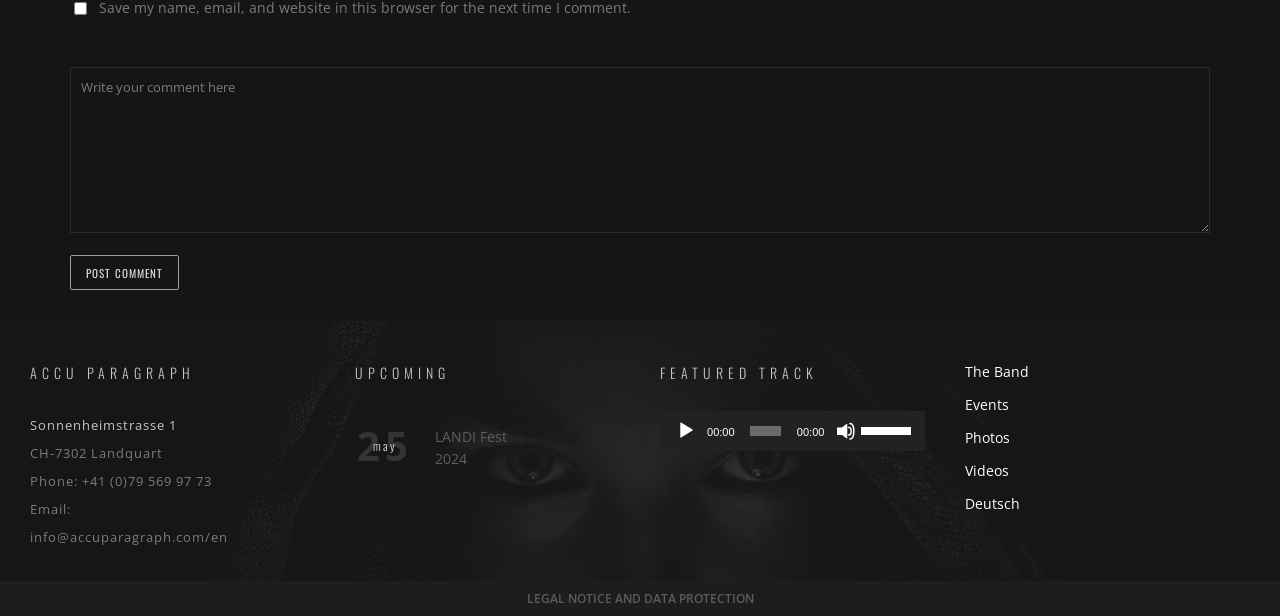Identify the bounding box coordinates of the region that needs to be clicked to carry out this instruction: "post a comment". Provide these coordinates as four float numbers ranging from 0 to 1, i.e., [left, top, right, bottom].

[0.055, 0.415, 0.14, 0.471]